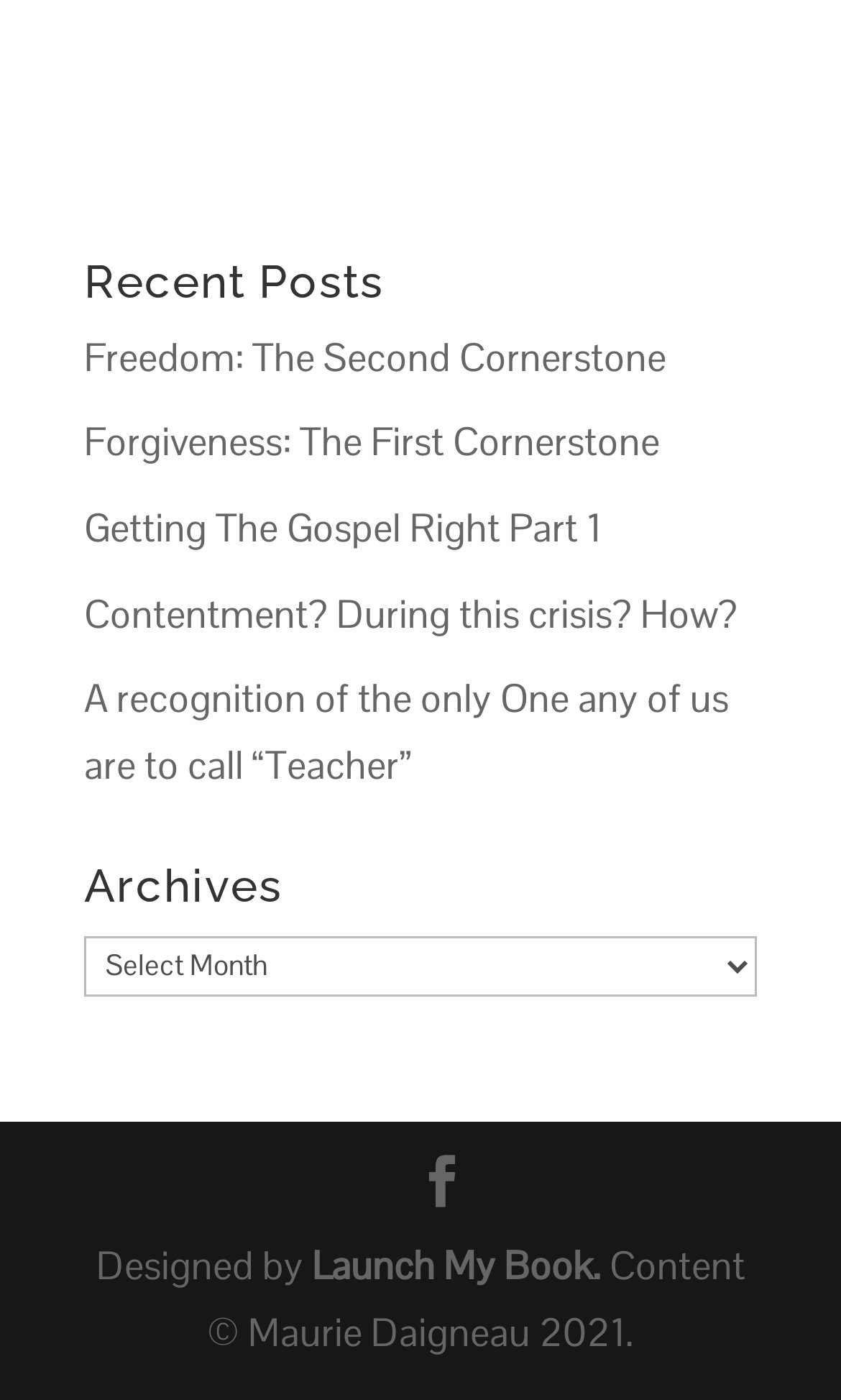Can you show the bounding box coordinates of the region to click on to complete the task described in the instruction: "go to archives"?

[0.1, 0.617, 0.9, 0.665]